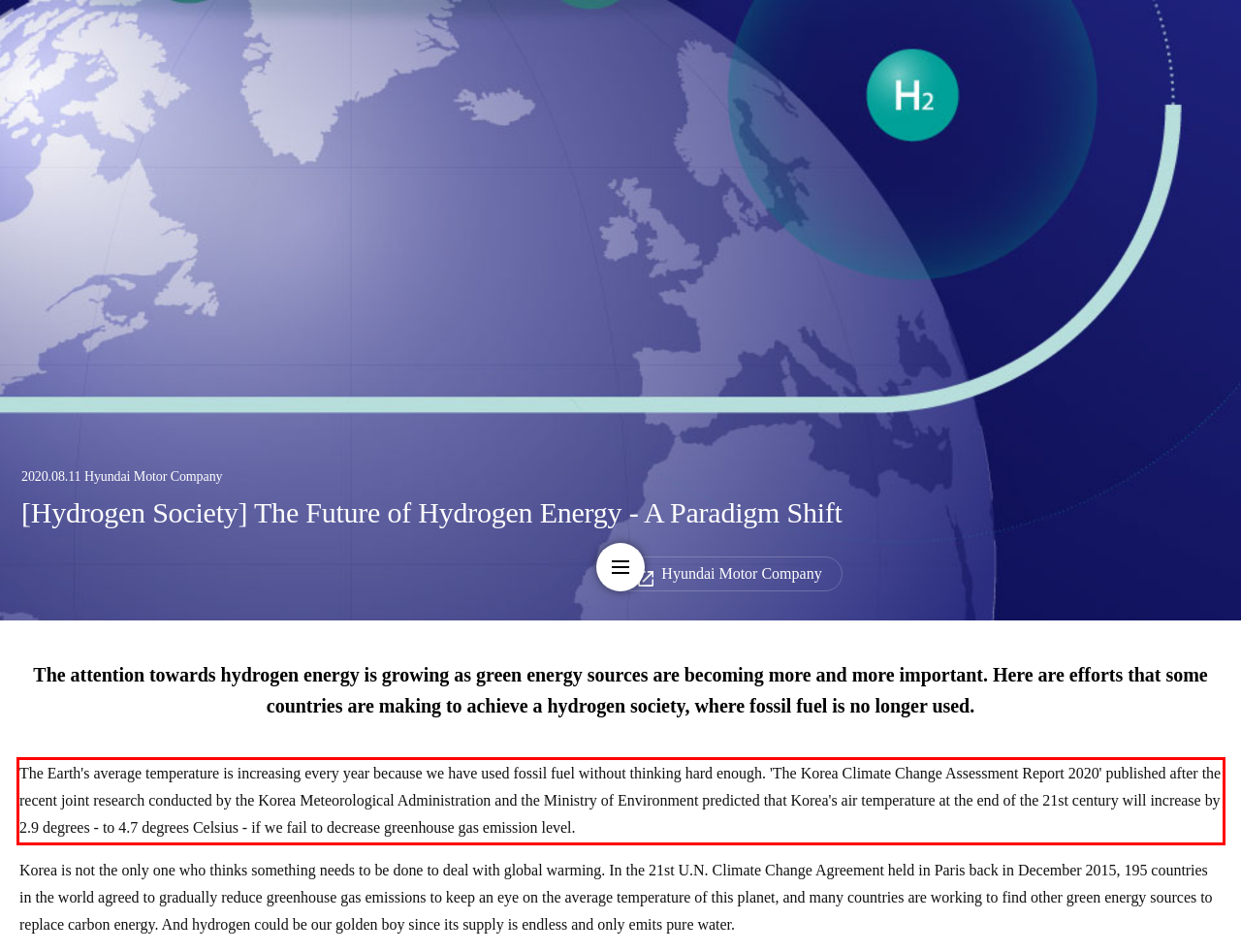Analyze the webpage screenshot and use OCR to recognize the text content in the red bounding box.

The Earth's average temperature is increasing every year because we have used fossil fuel without thinking hard enough. 'The Korea Climate Change Assessment Report 2020' published after the recent joint research conducted by the Korea Meteorological Administration and the Ministry of Environment predicted that Korea's air temperature at the end of the 21st century will increase by 2.9 degrees - to 4.7 degrees Celsius - if we fail to decrease greenhouse gas emission level.